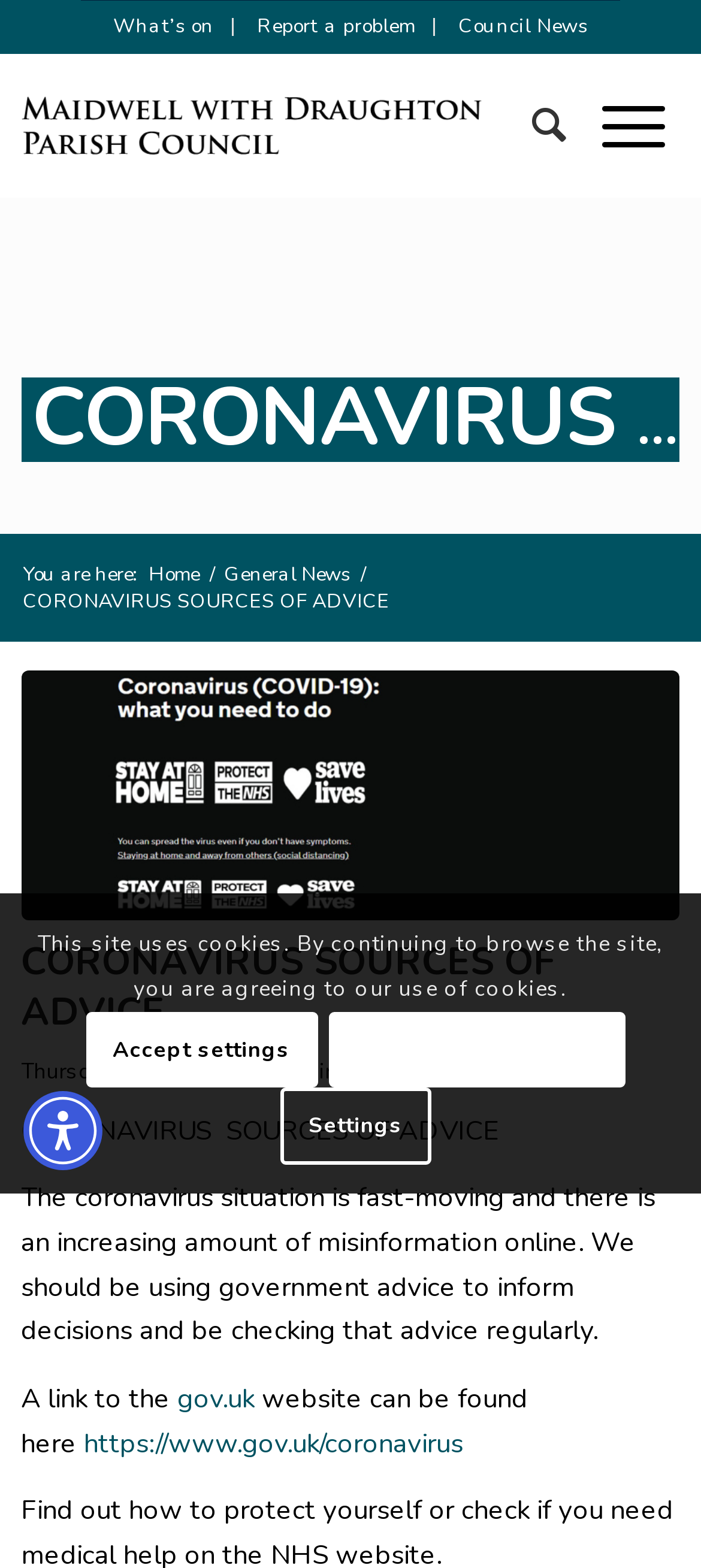Consider the image and give a detailed and elaborate answer to the question: 
What is the topic of the main content?

I found the answer by looking at the StaticText 'CORONAVIRUS SOURCES OF ADVICE' which is a child element of the link 'Main content' and has a bounding box coordinate of [0.033, 0.375, 0.556, 0.392]. This text is likely to be the topic of the main content.